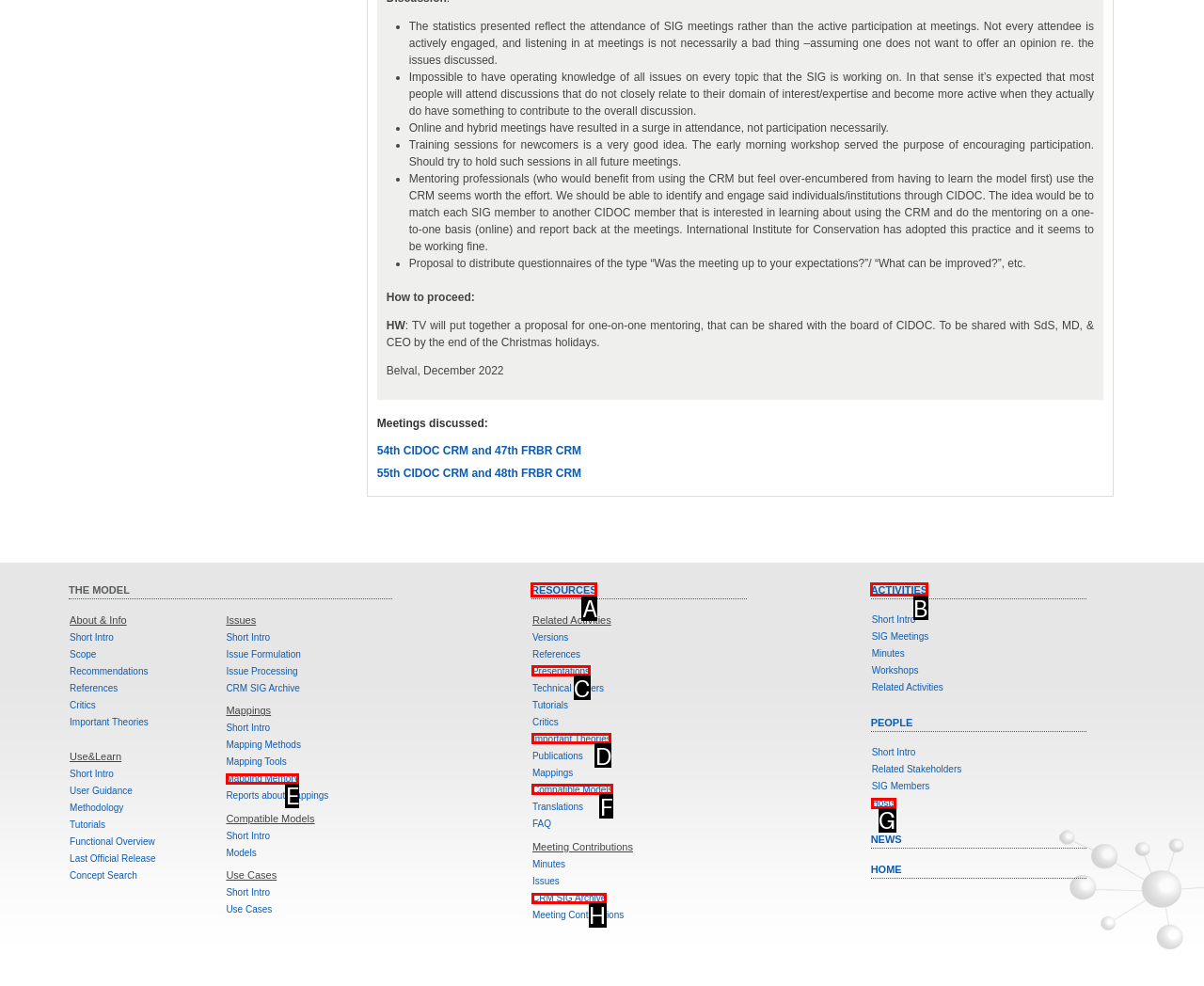Identify which lettered option to click to carry out the task: Go to 'RESOURCES'. Provide the letter as your answer.

A